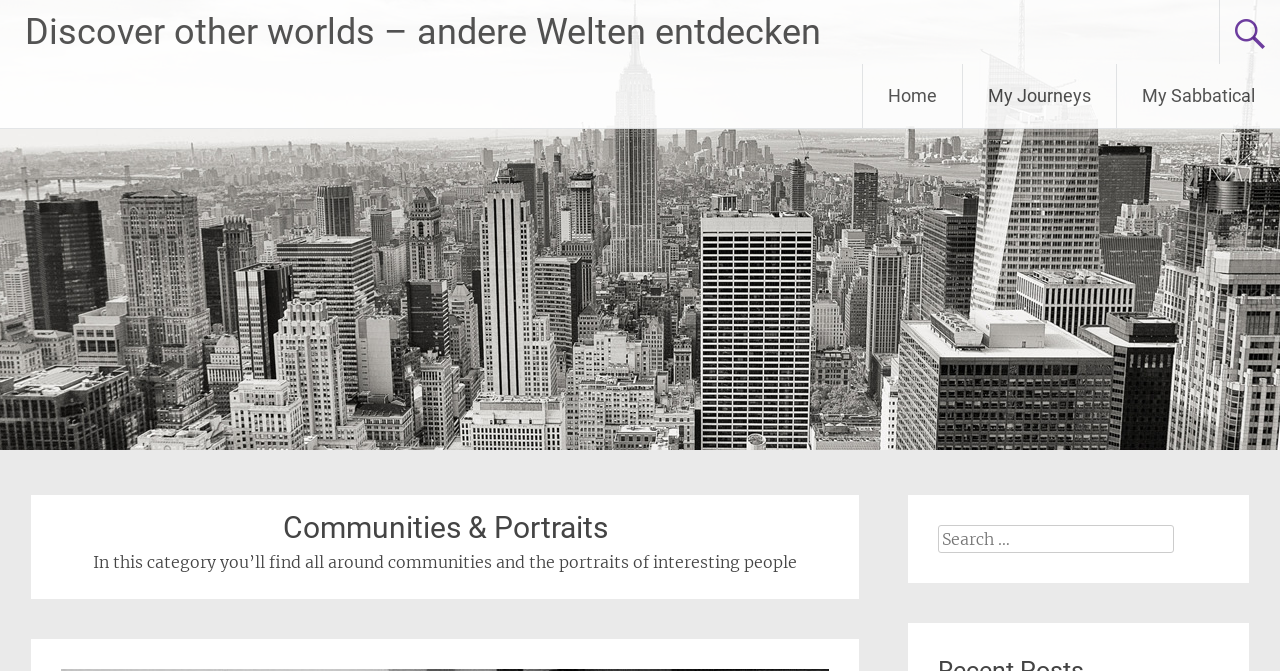Determine the main text heading of the webpage and provide its content.

Communities & Portraits